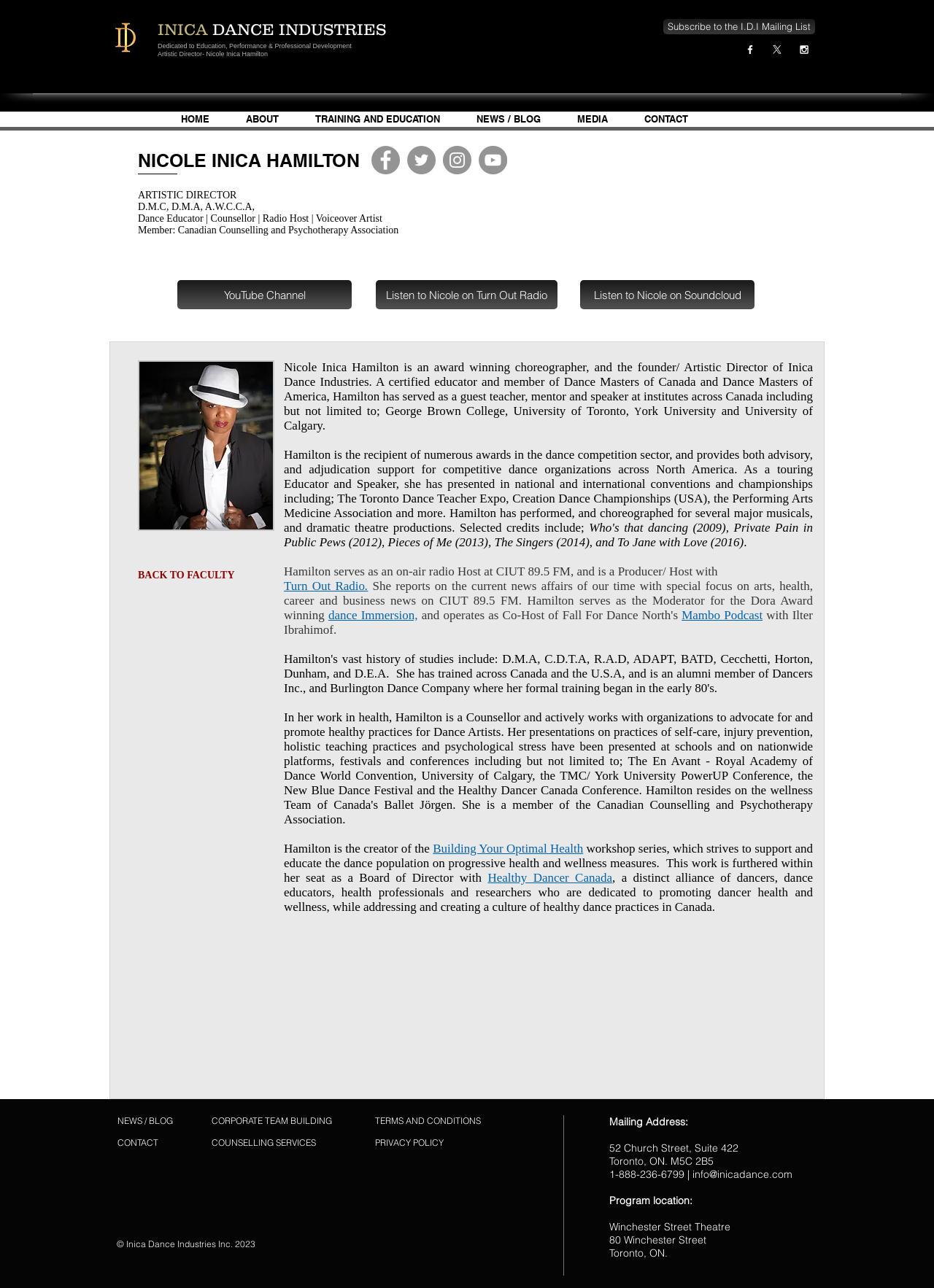Determine the bounding box coordinates of the clickable region to carry out the instruction: "Visit Nicole's YouTube Channel".

[0.19, 0.217, 0.377, 0.24]